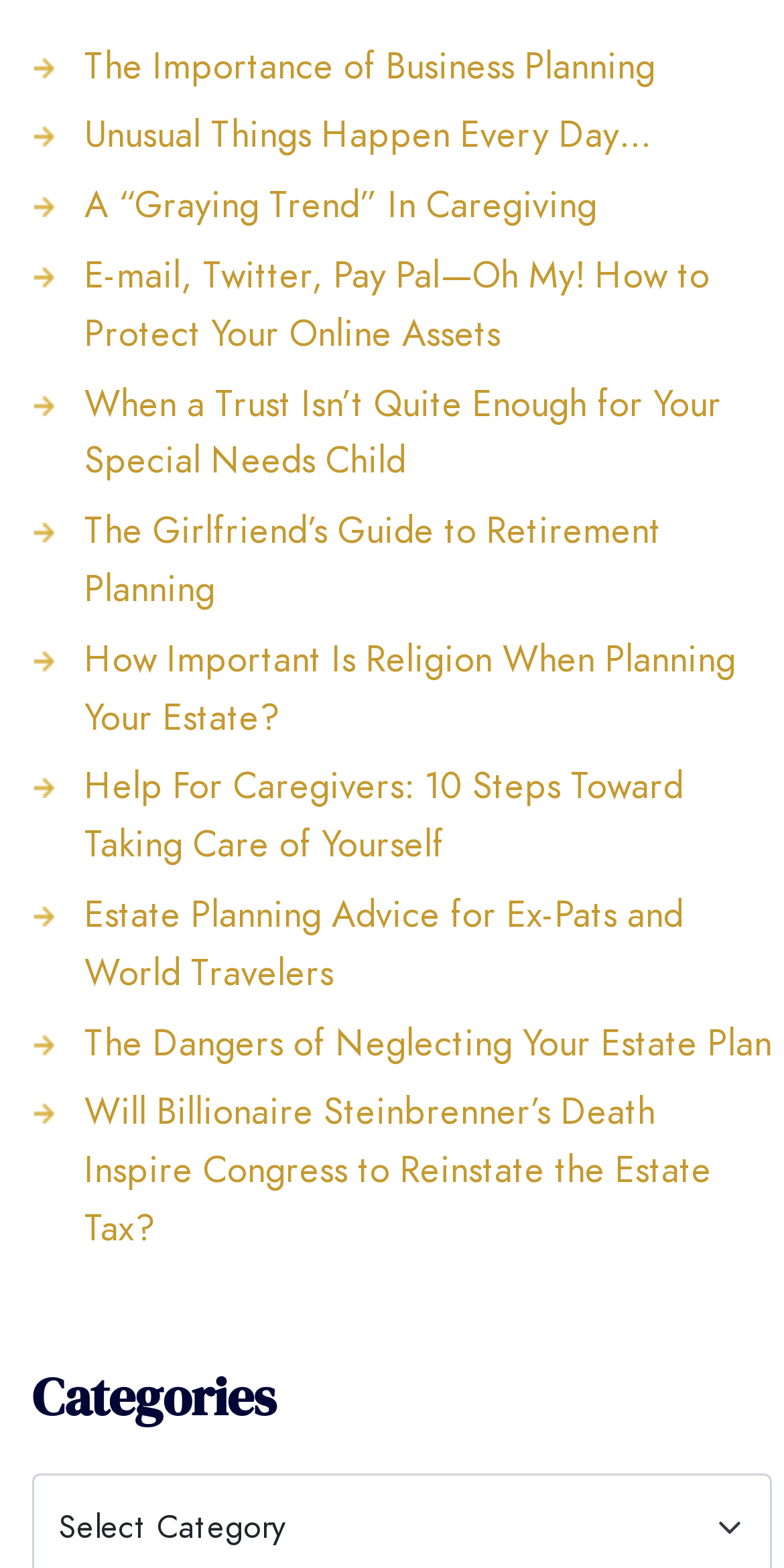Answer this question using a single word or a brief phrase:
What is the theme of the links on the webpage?

Estate Planning